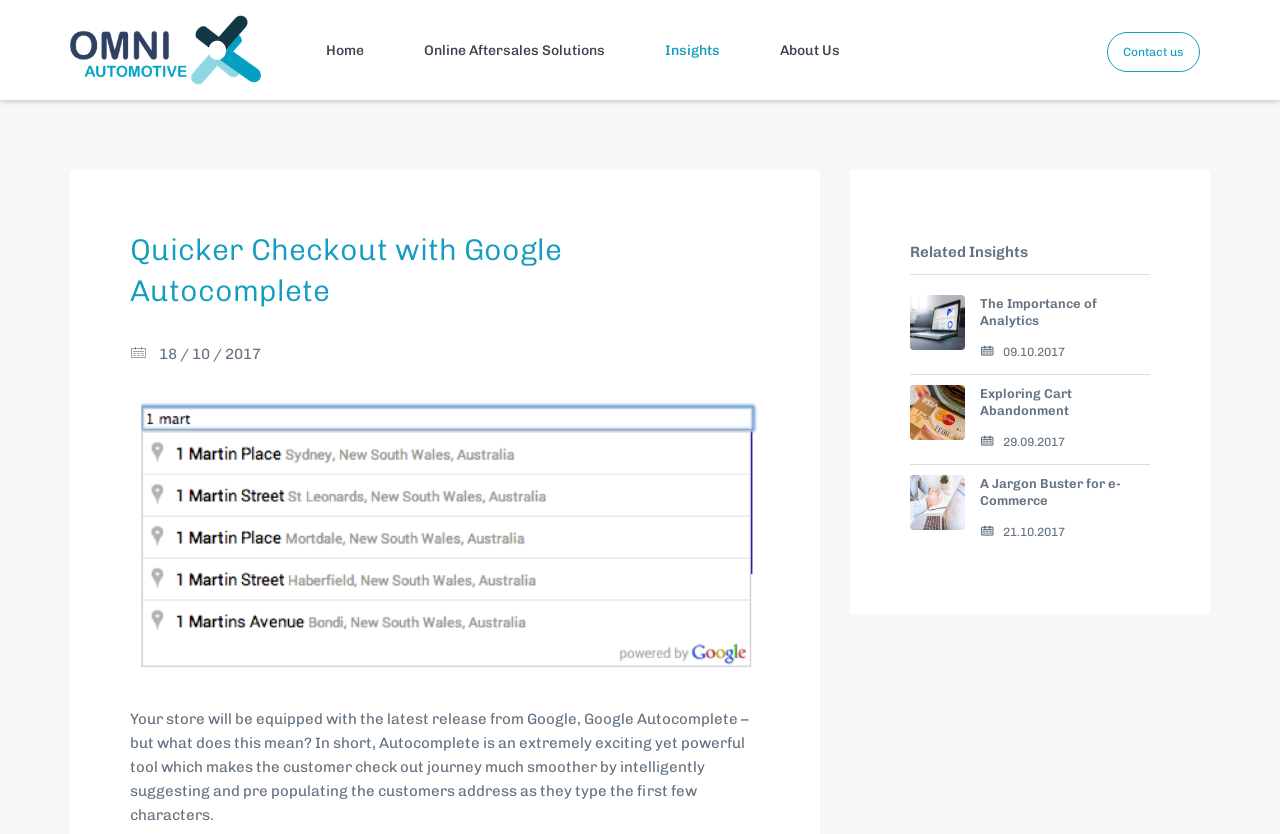How many related articles are listed in the 'Related Insights' section?
Based on the image, provide your answer in one word or phrase.

3